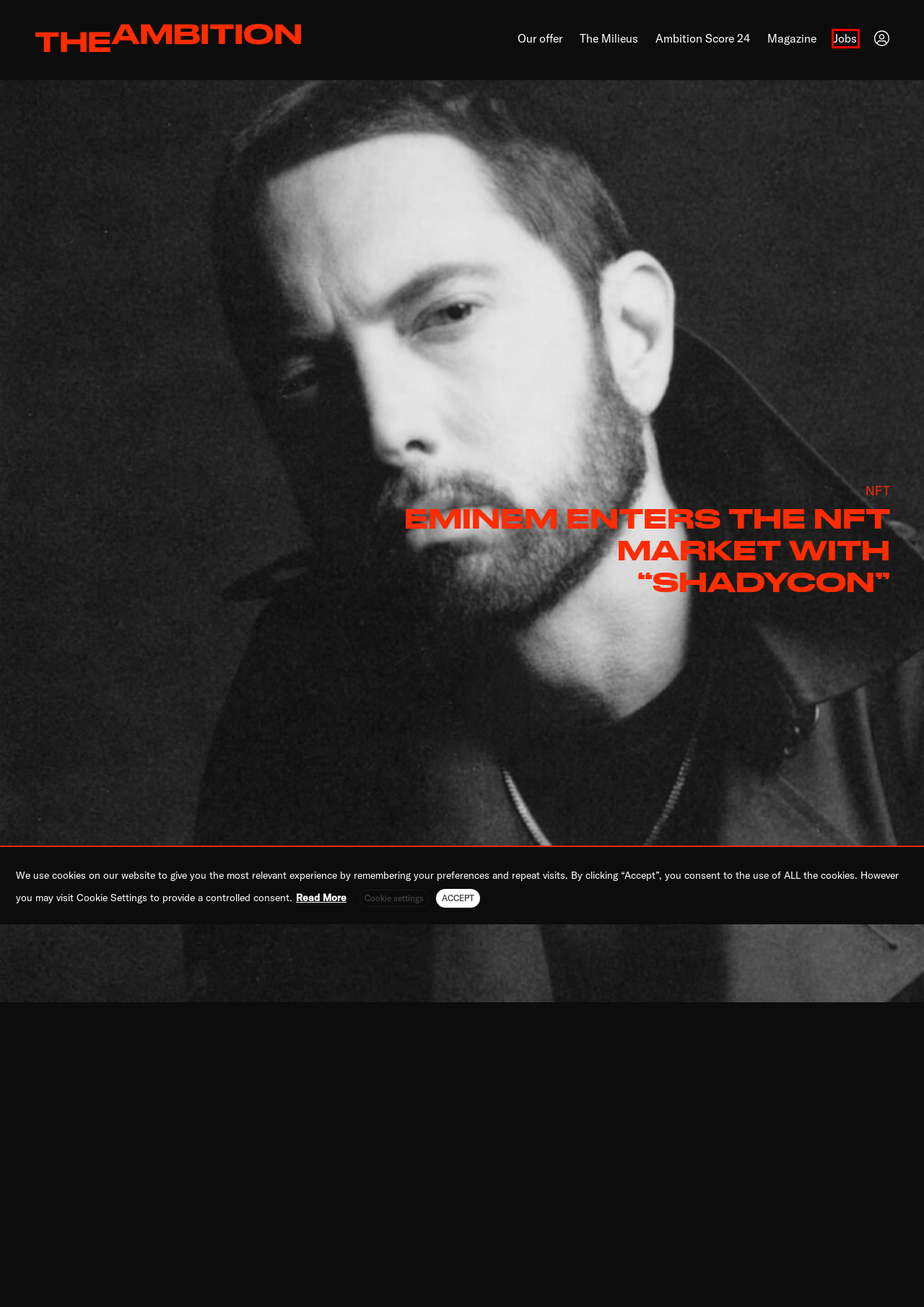Examine the screenshot of a webpage with a red bounding box around a specific UI element. Identify which webpage description best matches the new webpage that appears after clicking the element in the red bounding box. Here are the candidates:
A. Jobs - THE AMBITION
B. THE AMBITION - WE BELIEVE IN THE IMPACT OF HIPHOP CULTURE
C. Magazine Archive - THE AMBITION
D. News Archives - THE AMBITION
E. Privacy Policy - THE AMBITION
F. THE AMBITION SCORE 2024: Cultural Credibility from brands
G. The Milieus: Explore diverse lifestyles | THE AMBITION
H. Our offer - THE AMBITION

A